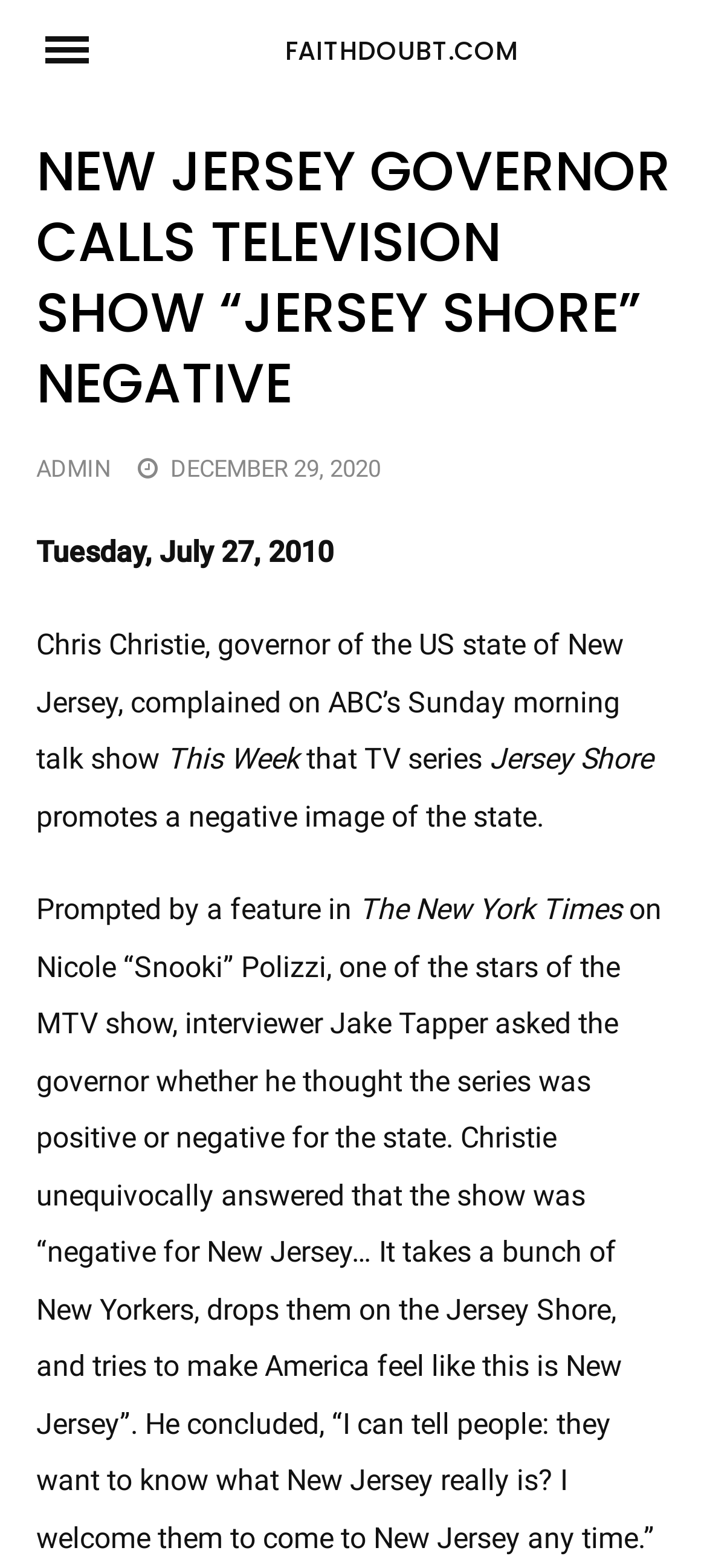Given the description December 29, 2020December 30, 2020, predict the bounding box coordinates of the UI element. Ensure the coordinates are in the format (top-left x, top-left y, bottom-right x, bottom-right y) and all values are between 0 and 1.

[0.241, 0.29, 0.538, 0.308]